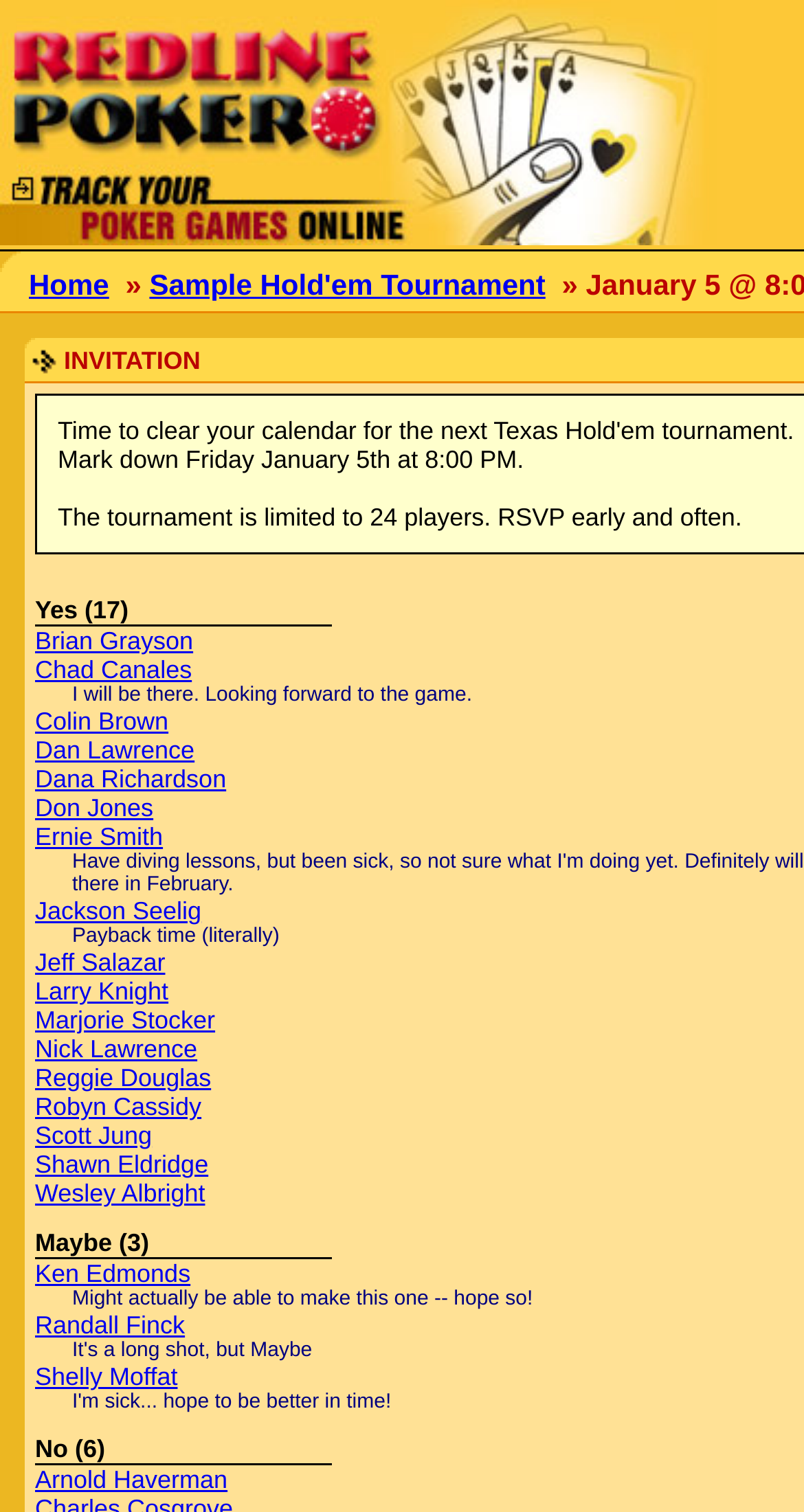Based on what you see in the screenshot, provide a thorough answer to this question: What is the name of the player who commented 'Payback time (literally)'?

I found the comment 'Payback time (literally)' and looked for the corresponding link, which is 'Jackson Seelig'.